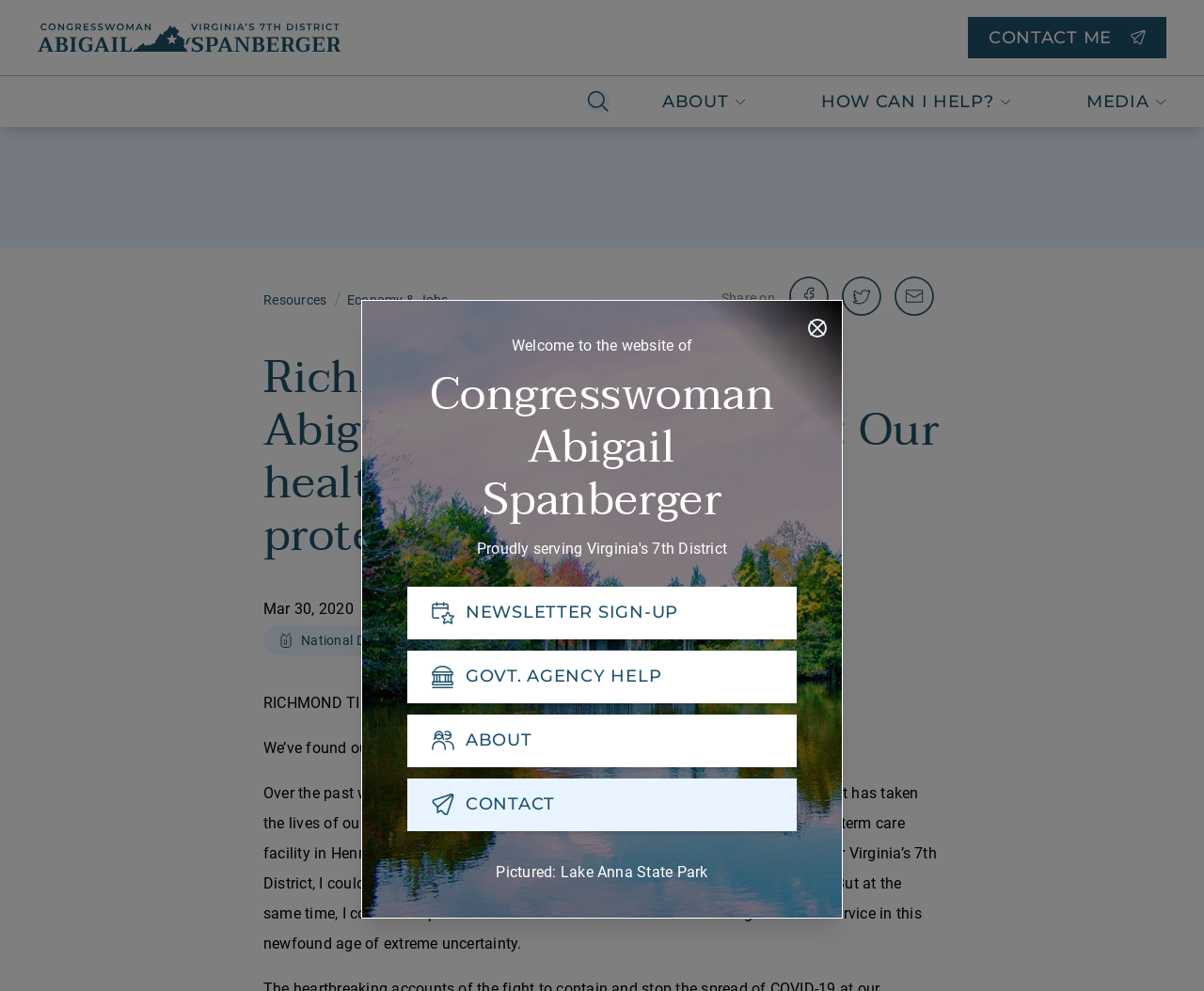Carefully observe the image and respond to the question with a detailed answer:
What is the topic of the article?

I found the answer by reading the static text that says 'We’ve found ourselves in the middle of an almost unimaginable scenario. Over the past week, COVID-19 has spread across Virginia and in the Richmond area.'